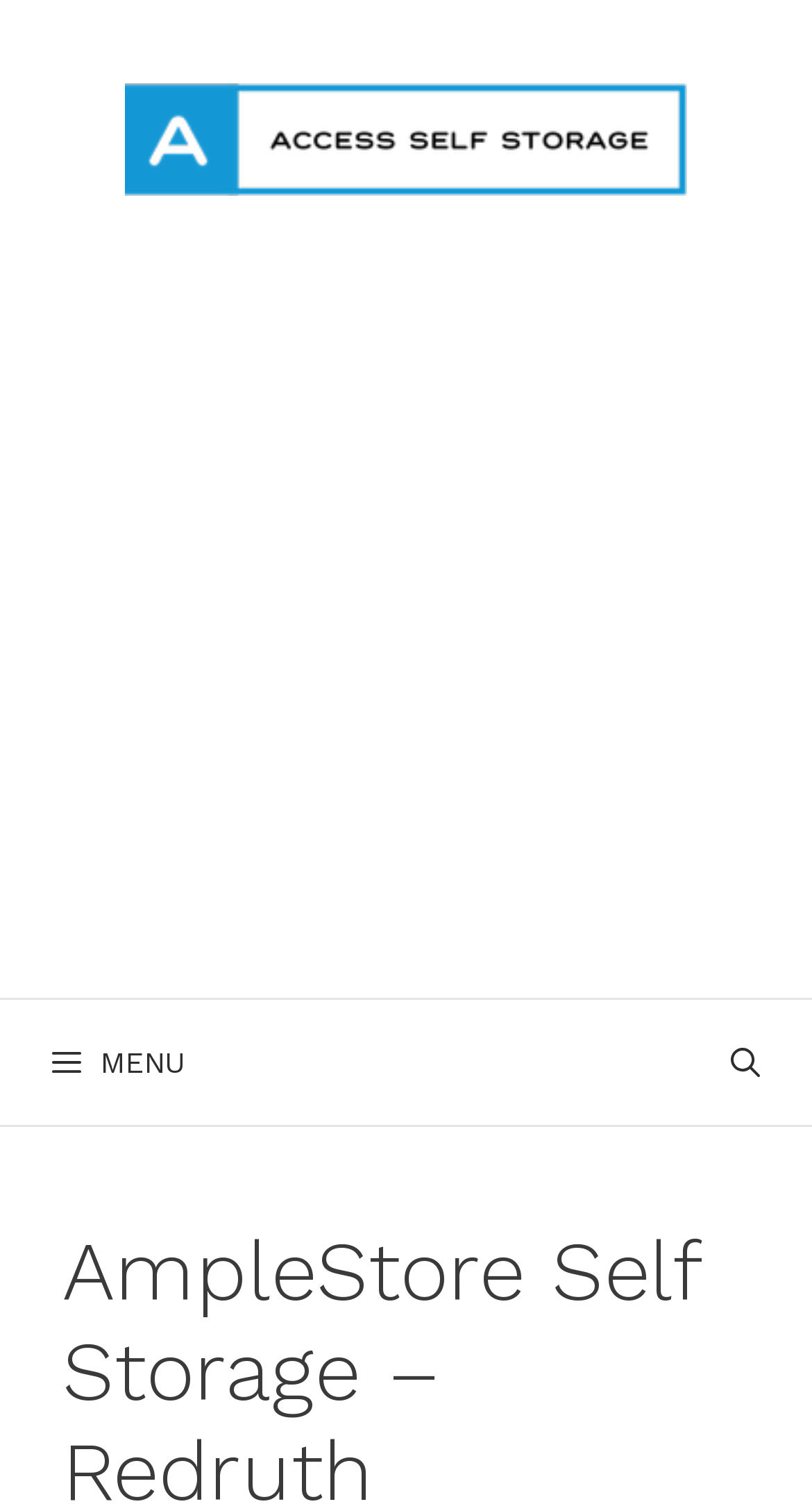Provide a one-word or one-phrase answer to the question:
How many navigation buttons are there?

2